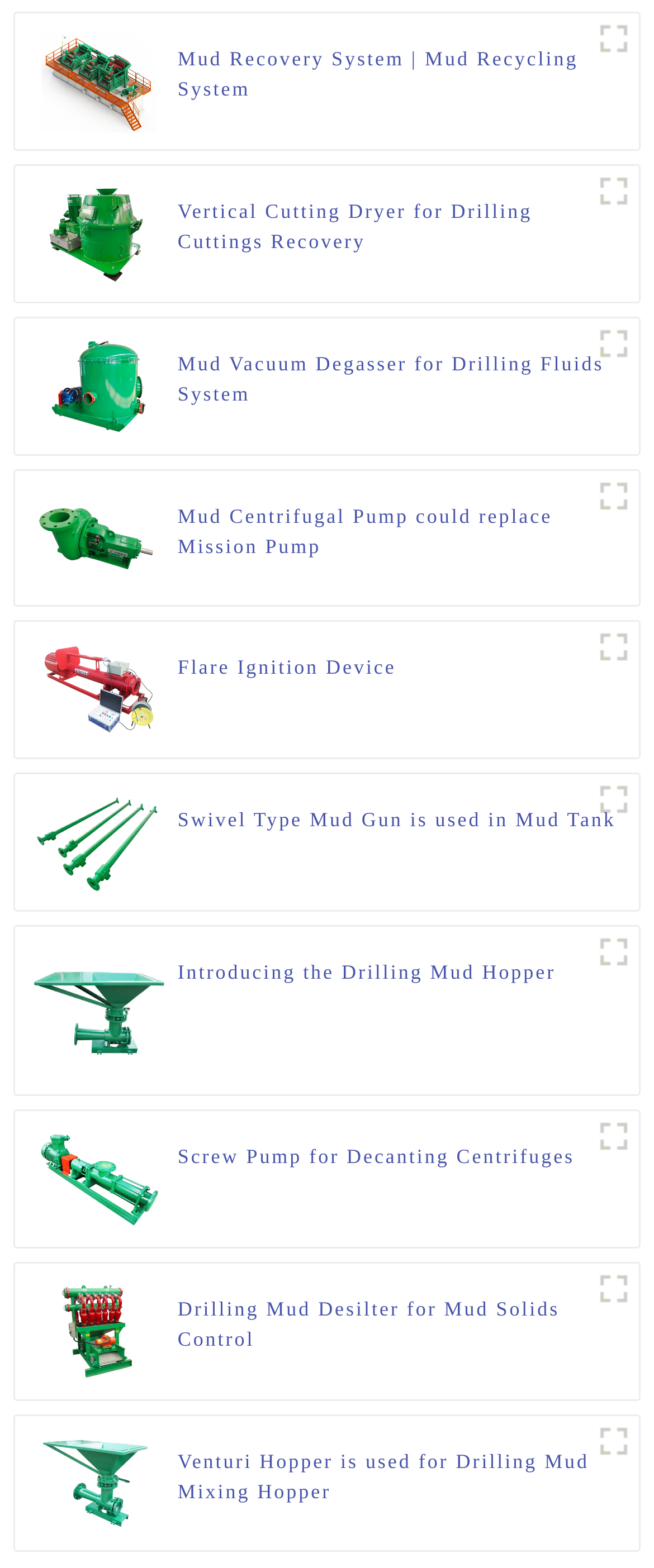What is Mud Recovery System used for?
From the image, provide a succinct answer in one word or a short phrase.

Mud Recycling